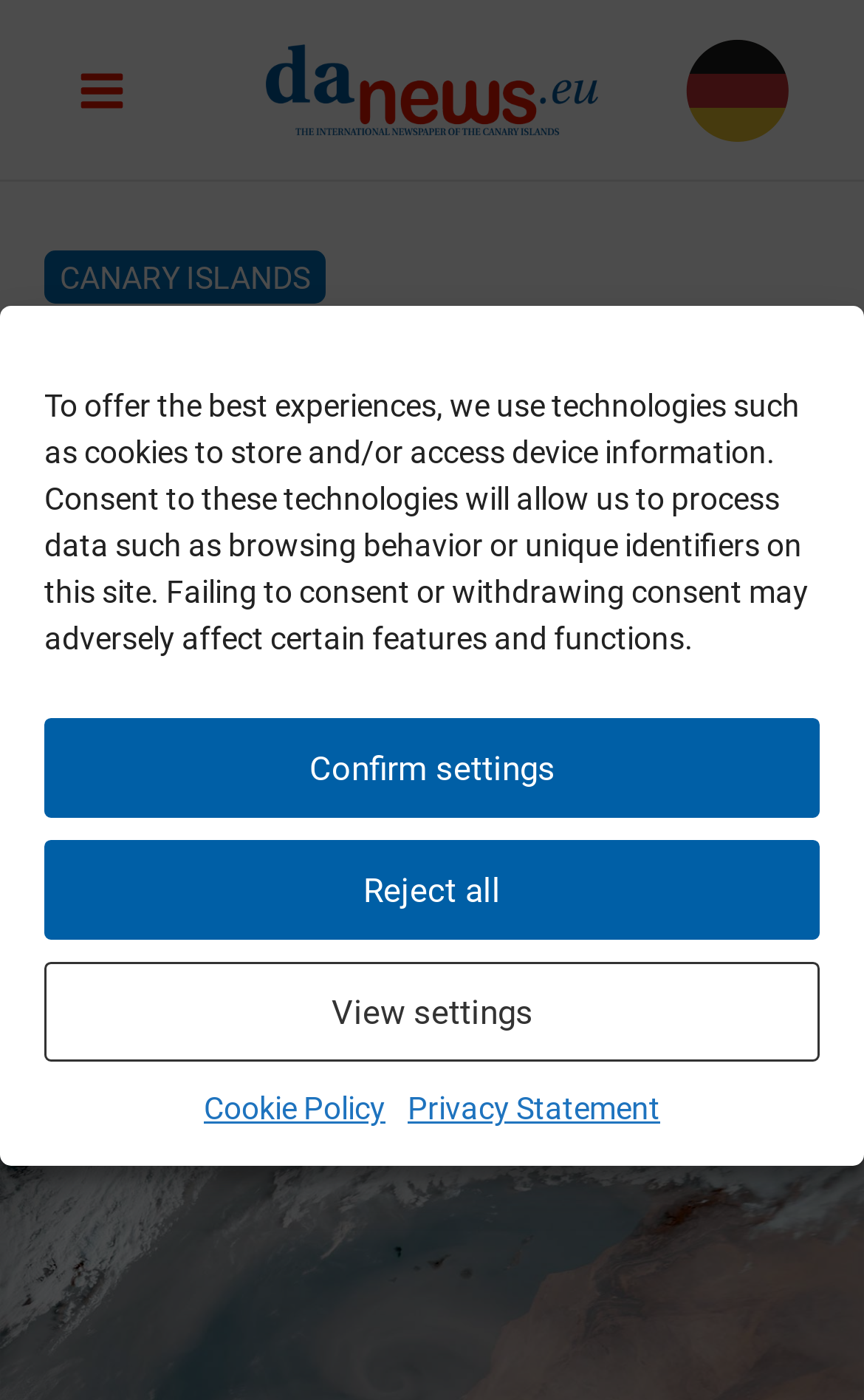Please locate the bounding box coordinates of the element's region that needs to be clicked to follow the instruction: "contact us". The bounding box coordinates should be provided as four float numbers between 0 and 1, i.e., [left, top, right, bottom].

None